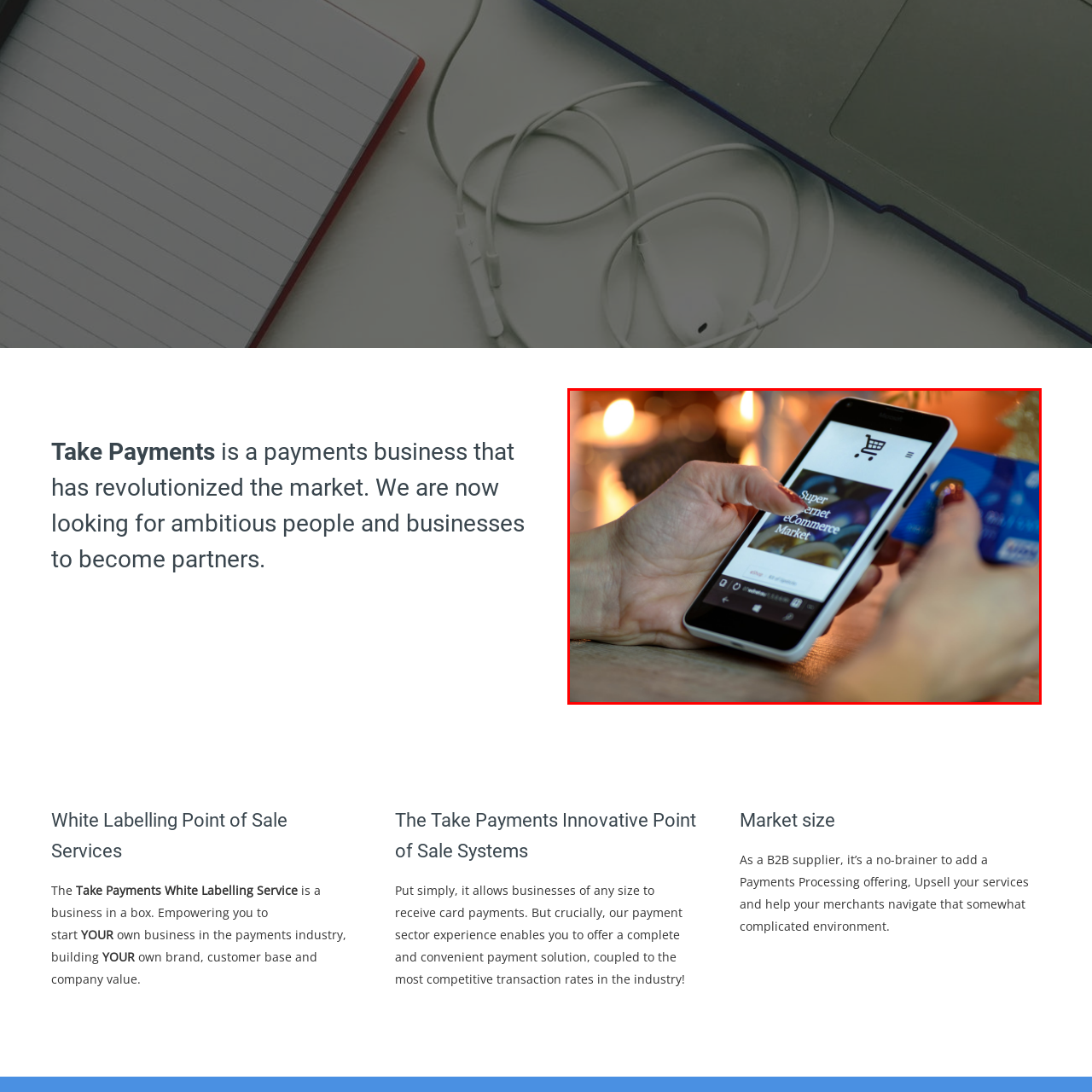Concentrate on the part of the image bordered in red, What is the icon prominently featured on the smartphone screen? Answer concisely with a word or phrase.

shopping cart